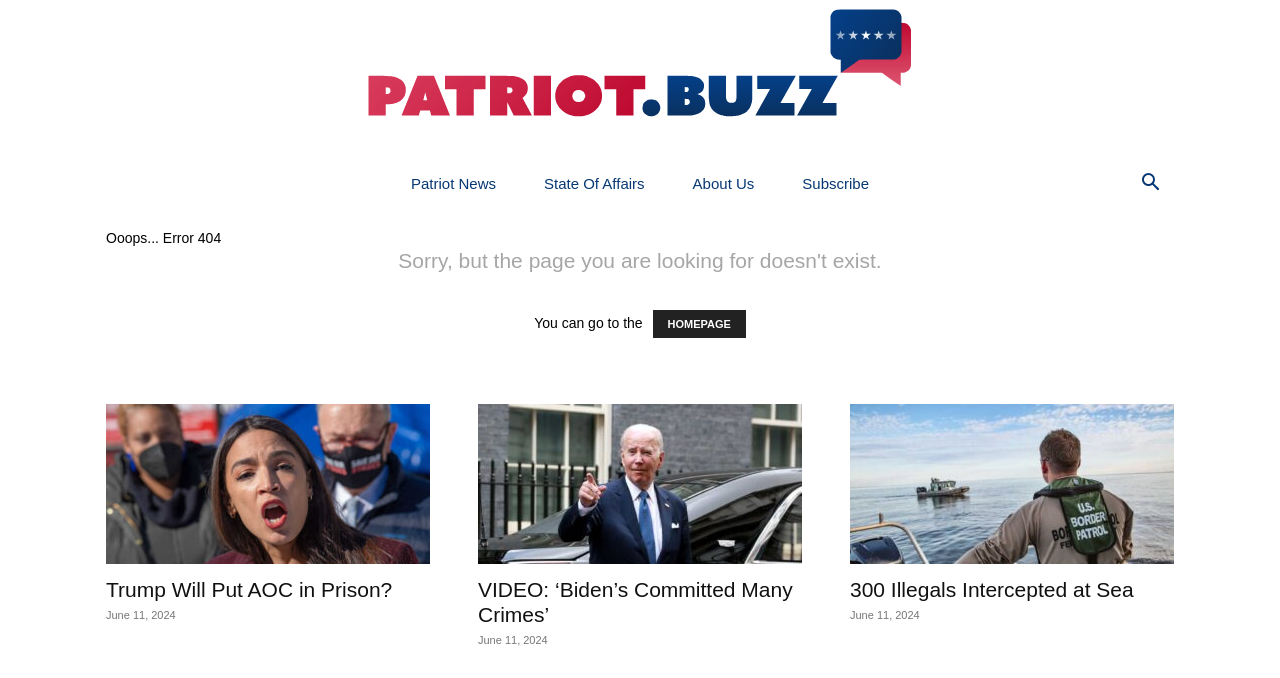Use one word or a short phrase to answer the question provided: 
What are the main navigation links on the webpage?

Patriot Buzz, Patriot News, State Of Affairs, About Us, Subscribe